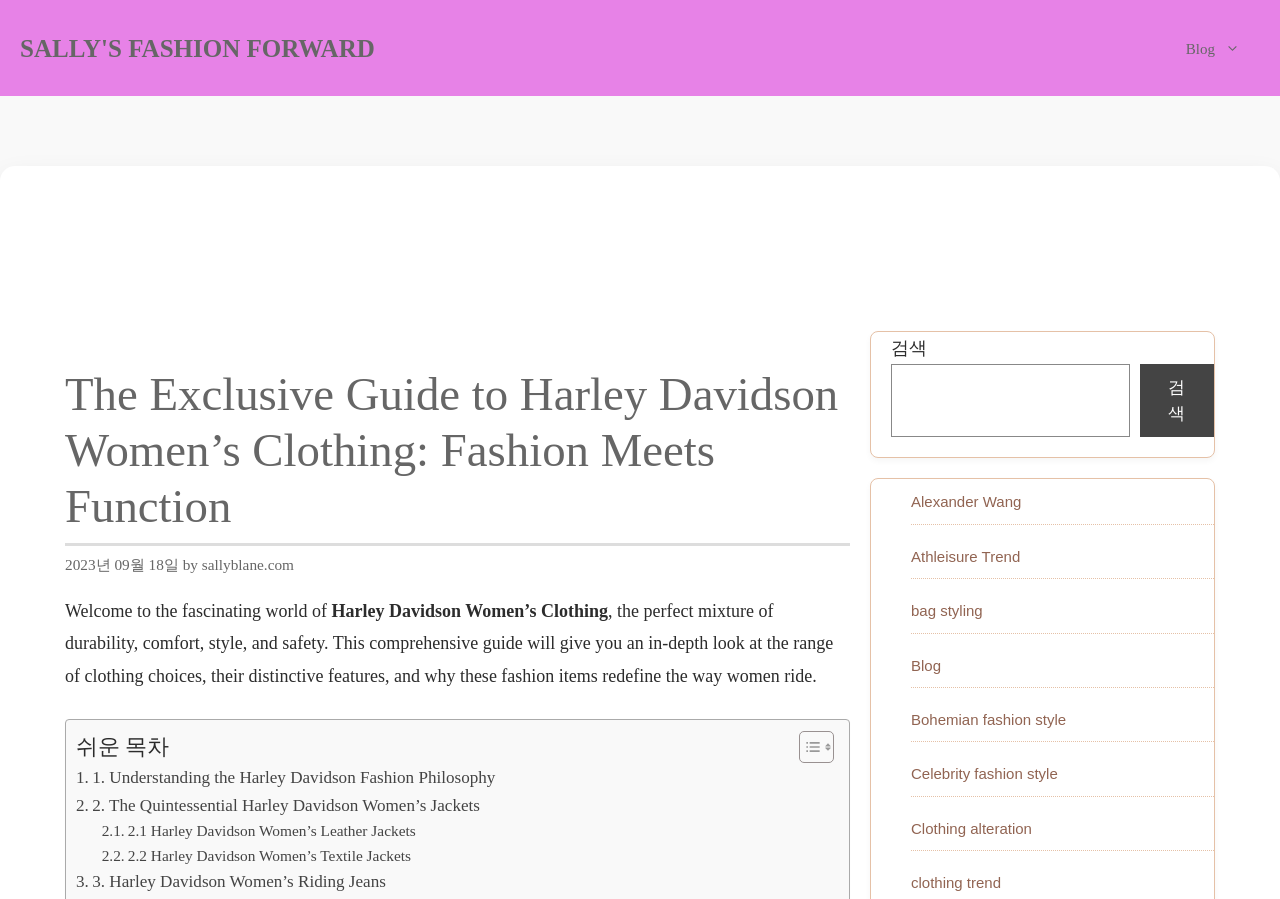What is the purpose of the search box?
Give a thorough and detailed response to the question.

I inferred the answer by looking at the search box element and its accompanying text '검색', which means 'search' in Korean. The presence of a search box and a button next to it suggests that users can input keywords to search for content on the website.